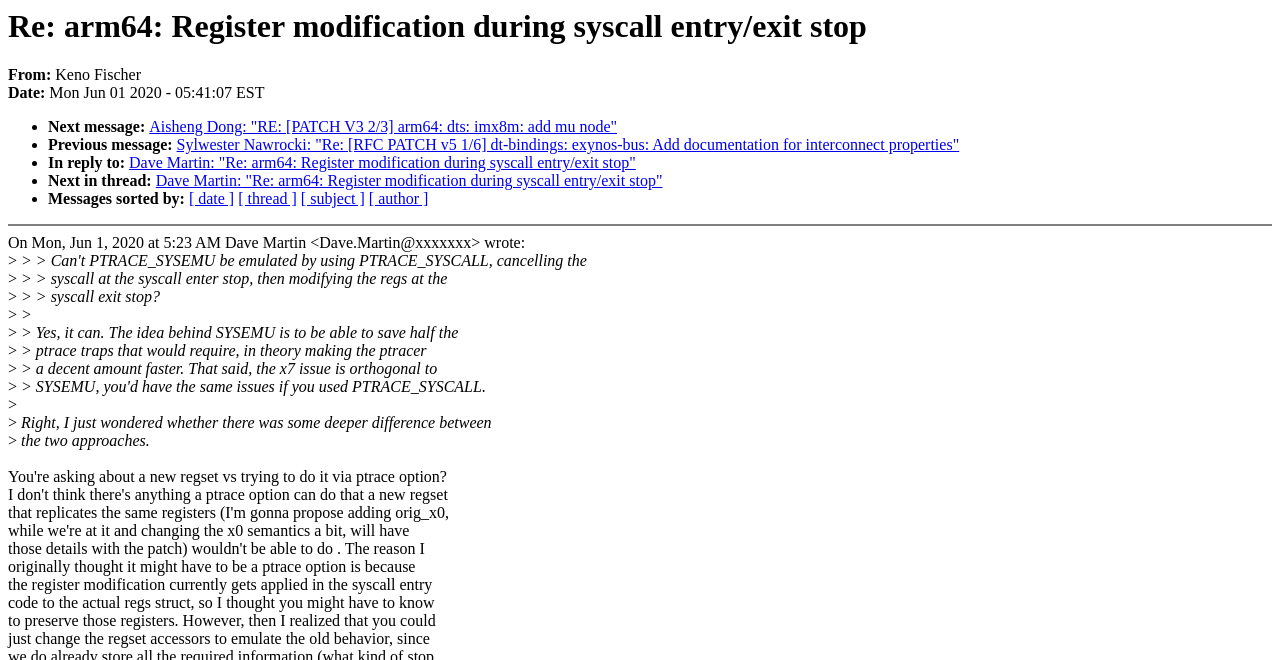What is the topic of this email thread?
Provide a detailed and well-explained answer to the question.

I determined the topic of this email thread by looking at the heading 'Re: arm64: Register modification during syscall entry/exit stop', which suggests that the email thread is discussing a specific topic related to arm64 and syscall modifications.